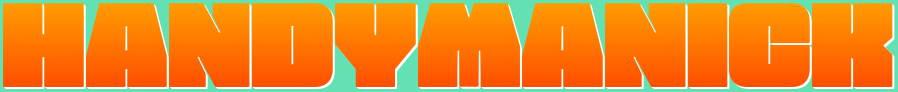Answer the following query with a single word or phrase:
Is the design intended to be playful?

Yes